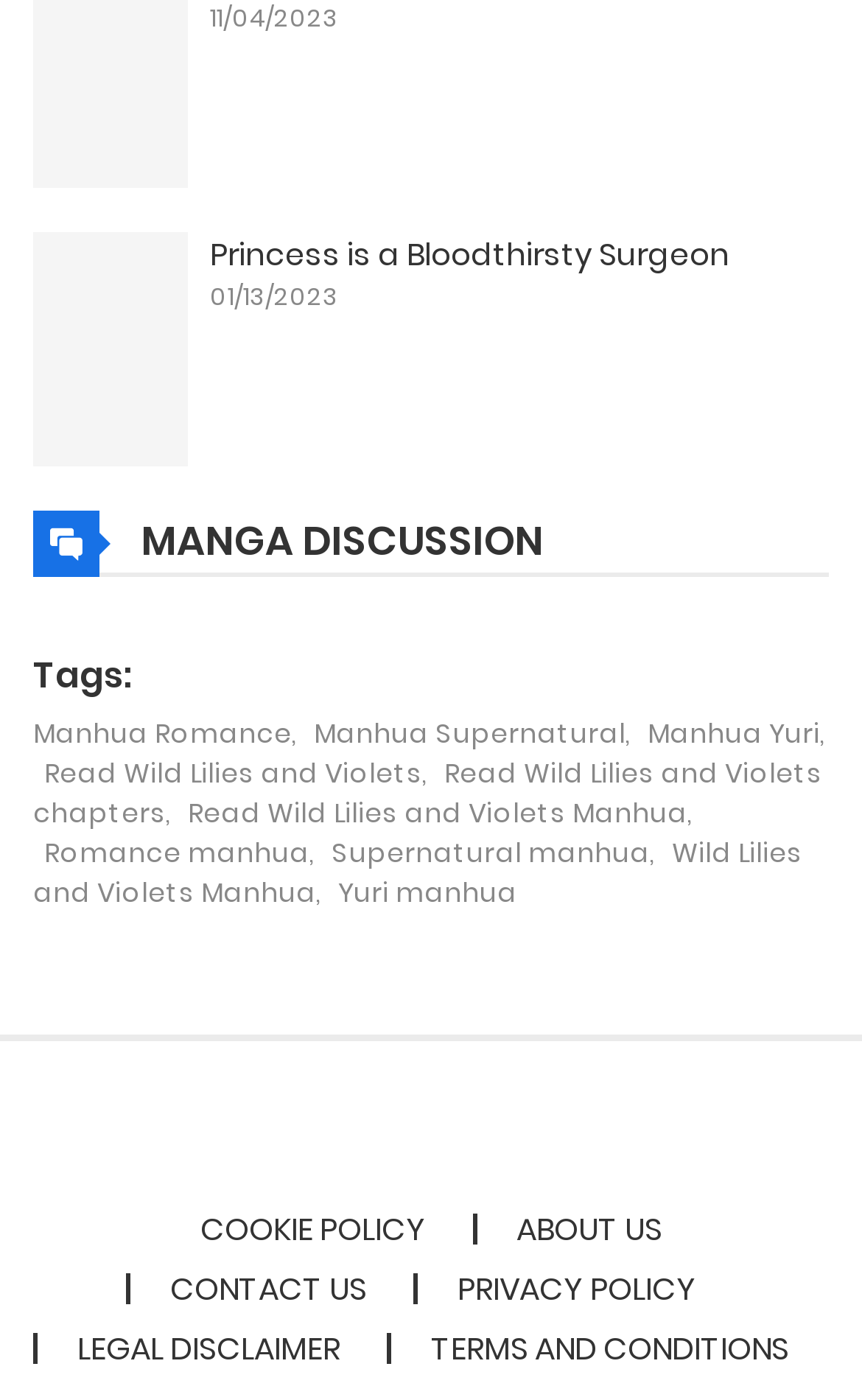Identify the bounding box coordinates of the clickable region to carry out the given instruction: "View manga details".

[0.038, 0.166, 0.218, 0.333]